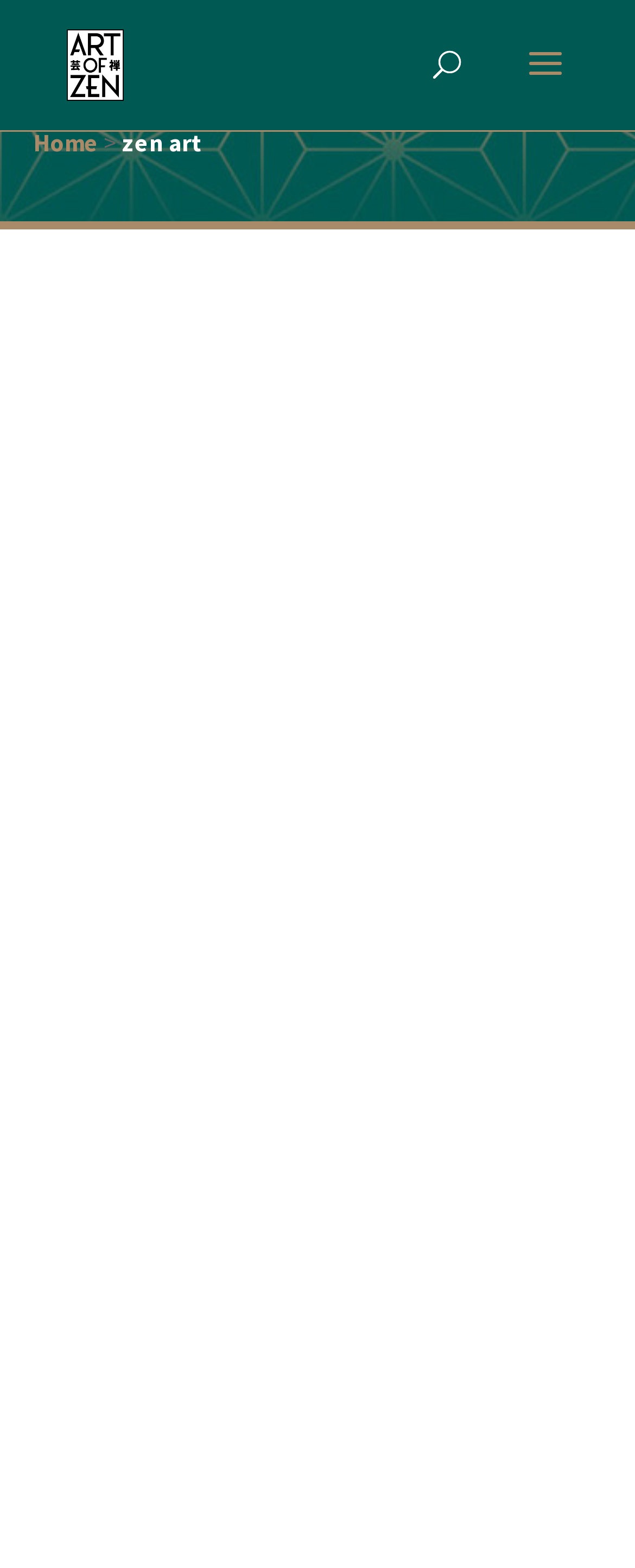Locate the bounding box of the user interface element based on this description: "Ukiyo-e".

[0.05, 0.507, 0.201, 0.53]